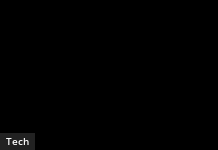What is the focus of the articles in this section?
Using the visual information from the image, give a one-word or short-phrase answer.

up-to-date information and trends